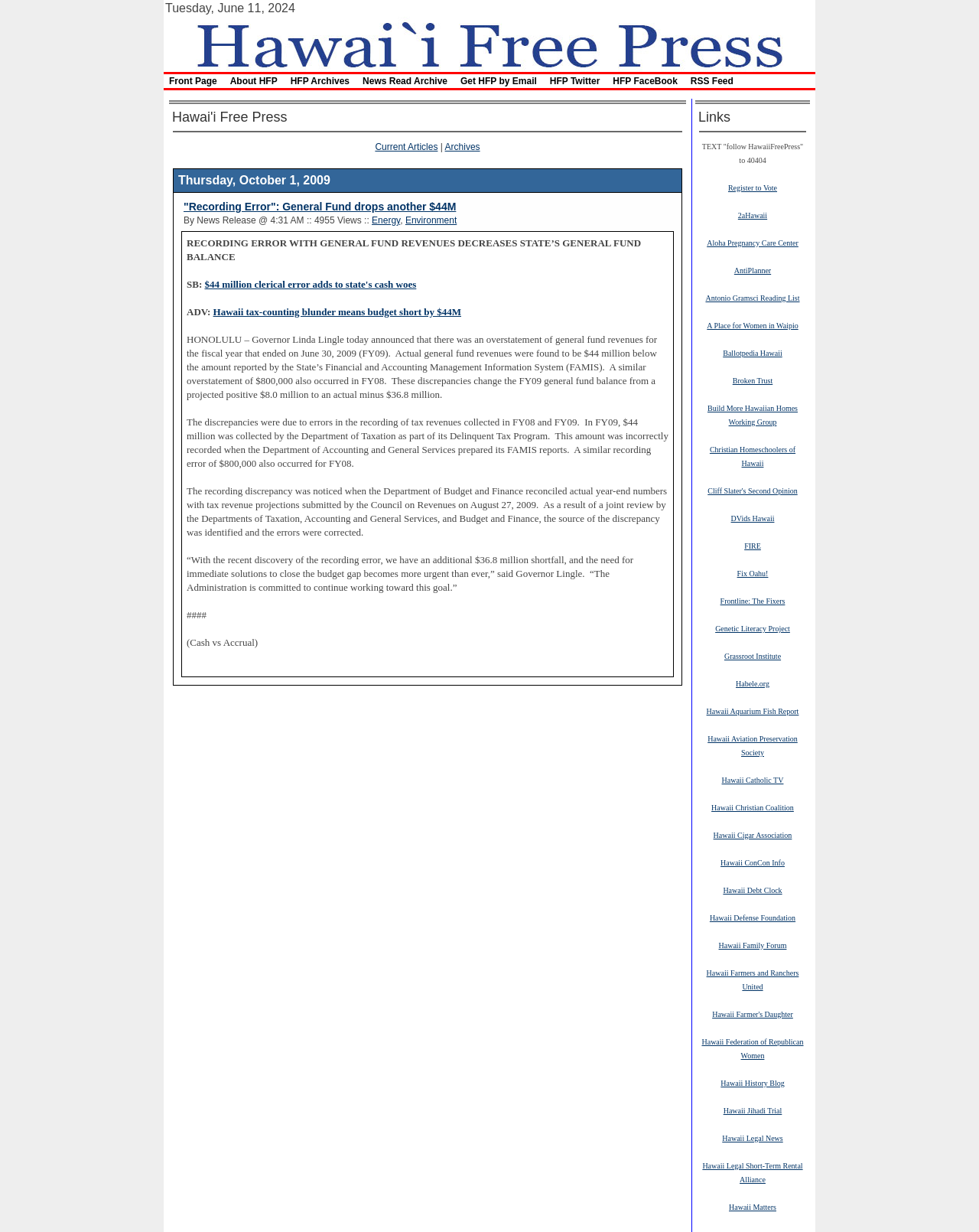Using the description "Environment", predict the bounding box of the relevant HTML element.

[0.414, 0.175, 0.467, 0.183]